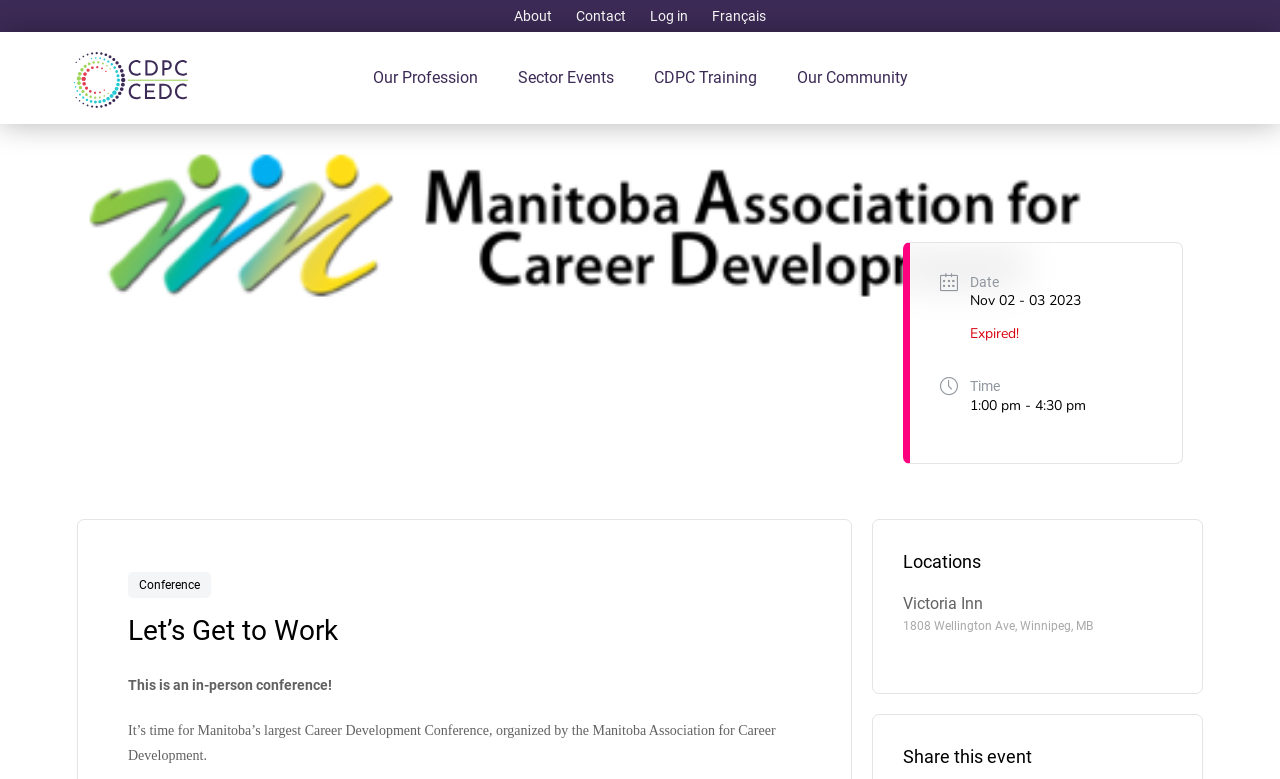What is the name of the organization organizing the conference?
Using the image, give a concise answer in the form of a single word or short phrase.

Manitoba Association for Career Development